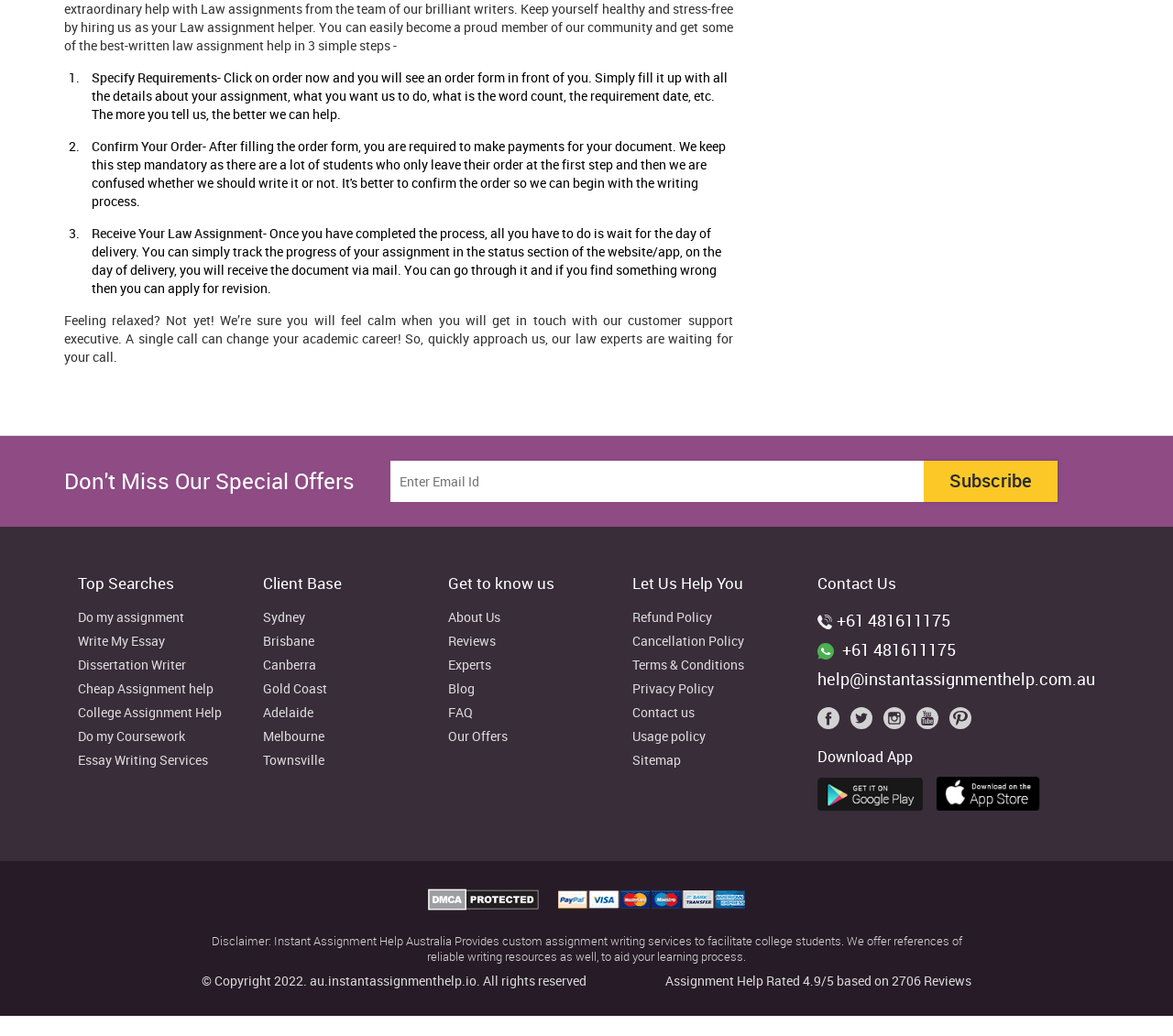Provide a short answer to the following question with just one word or phrase: How can I track the progress of my assignment?

In the status section